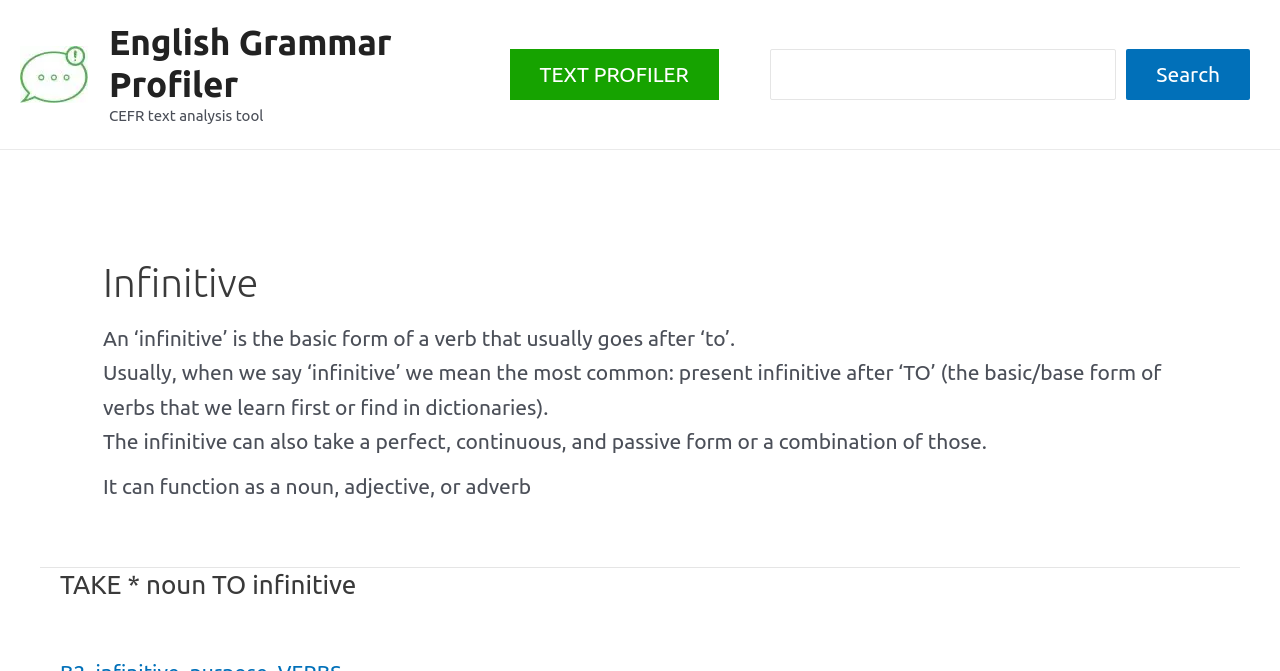Could you please study the image and provide a detailed answer to the question:
What is the name of the section that starts with 'TAKE * noun TO infinitive'?

This section is a subheading on the webpage, and it starts with the text 'TAKE * noun TO infinitive'.